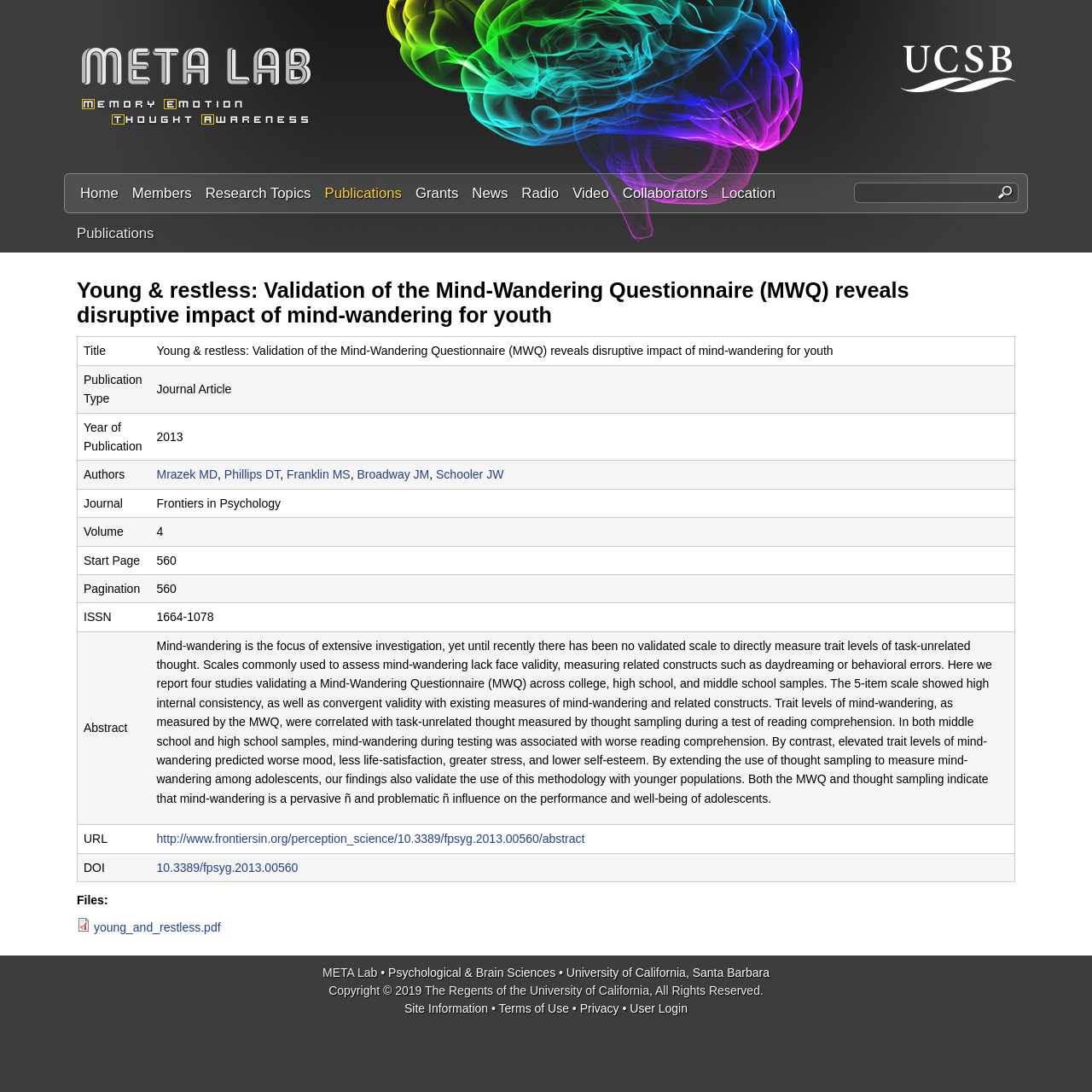Given the element description Phillips DT, specify the bounding box coordinates of the corresponding UI element in the format (top-left x, top-left y, bottom-right x, bottom-right y). All values must be between 0 and 1.

[0.205, 0.428, 0.256, 0.441]